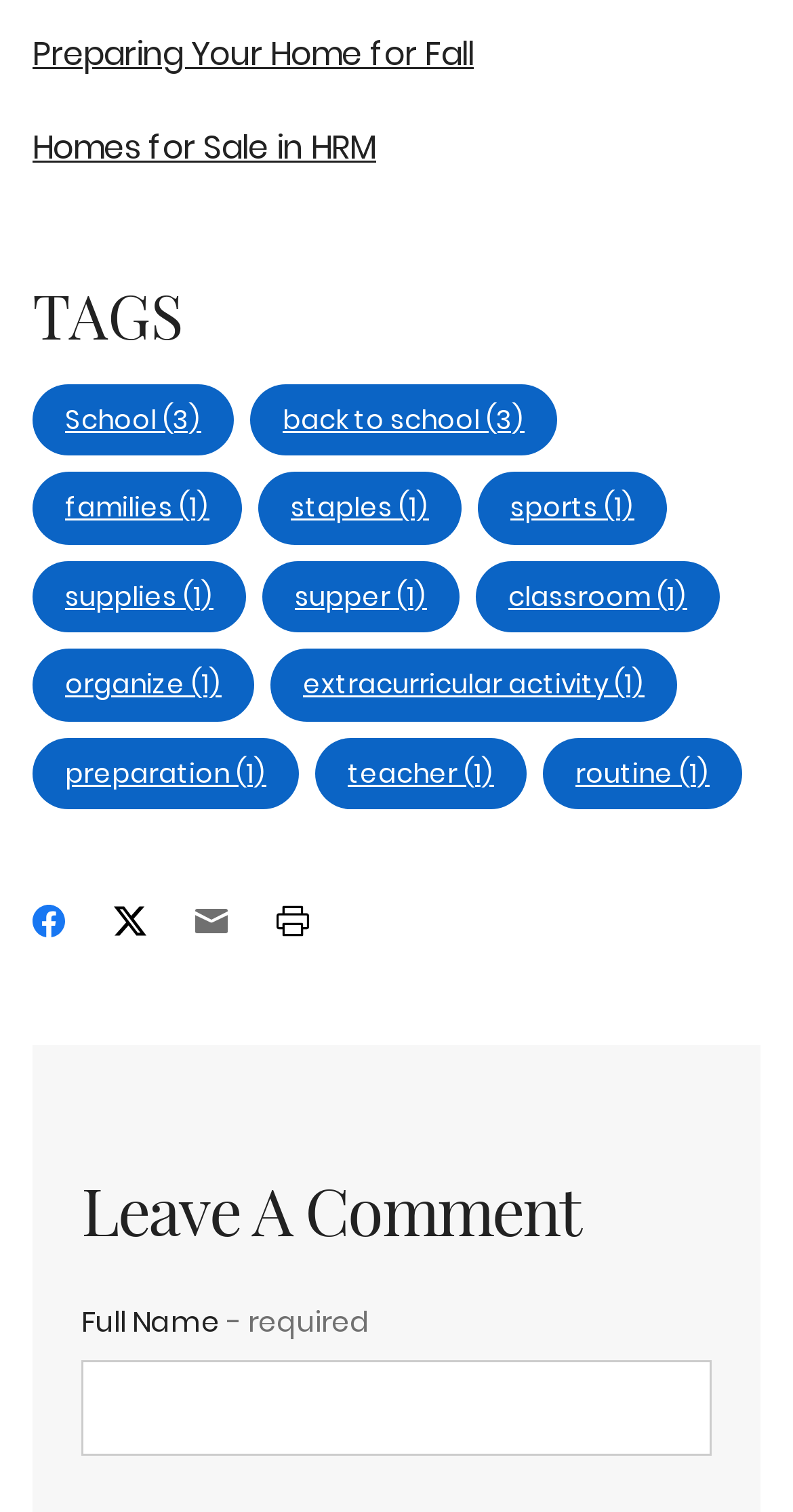Determine the bounding box coordinates of the clickable element to complete this instruction: "Enter full name". Provide the coordinates in the format of four float numbers between 0 and 1, [left, top, right, bottom].

[0.103, 0.899, 0.897, 0.963]